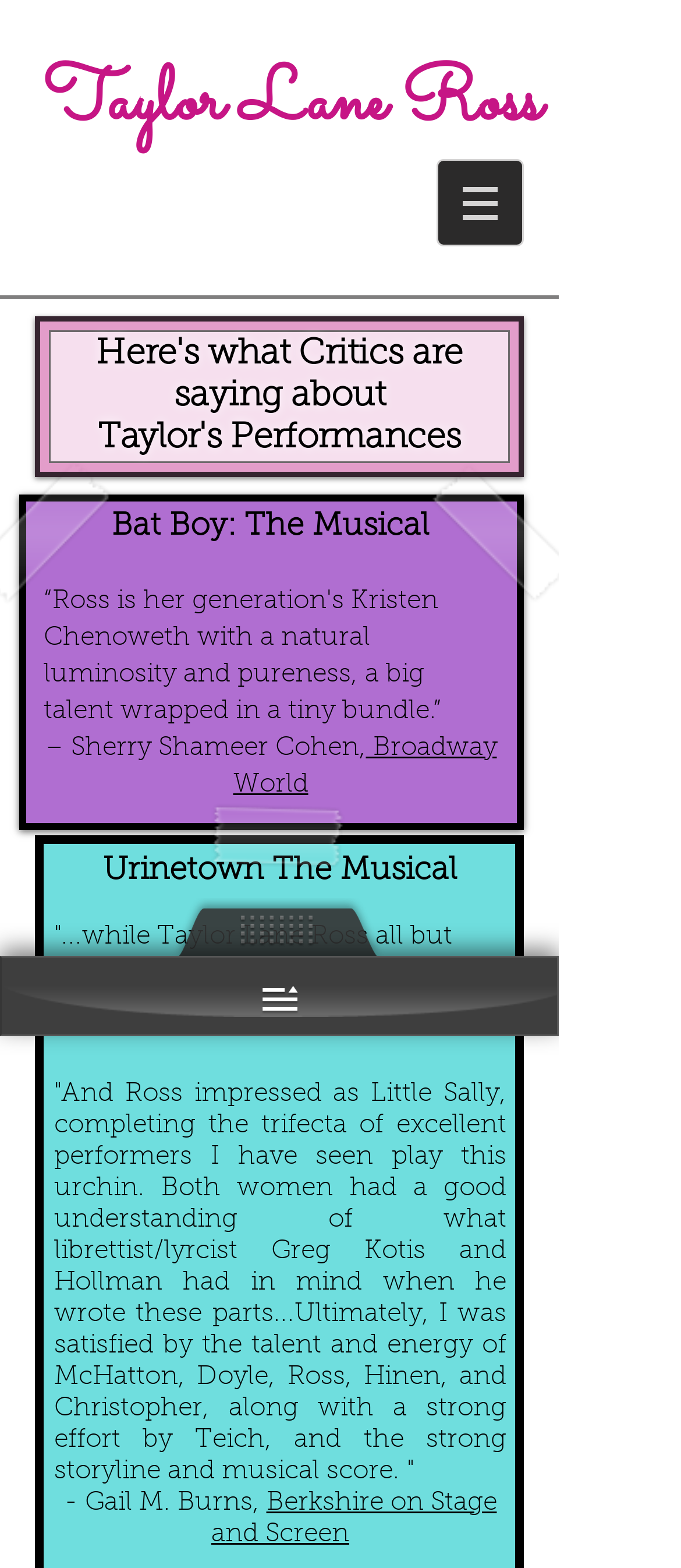Please provide a comprehensive response to the question below by analyzing the image: 
What is the name of the musical mentioned in the first review?

The first review on the page mentions 'Bat Boy: The Musical' as the title of the musical being reviewed, which is stated in the StaticText element with the text 'Bat Boy: The Musical'.